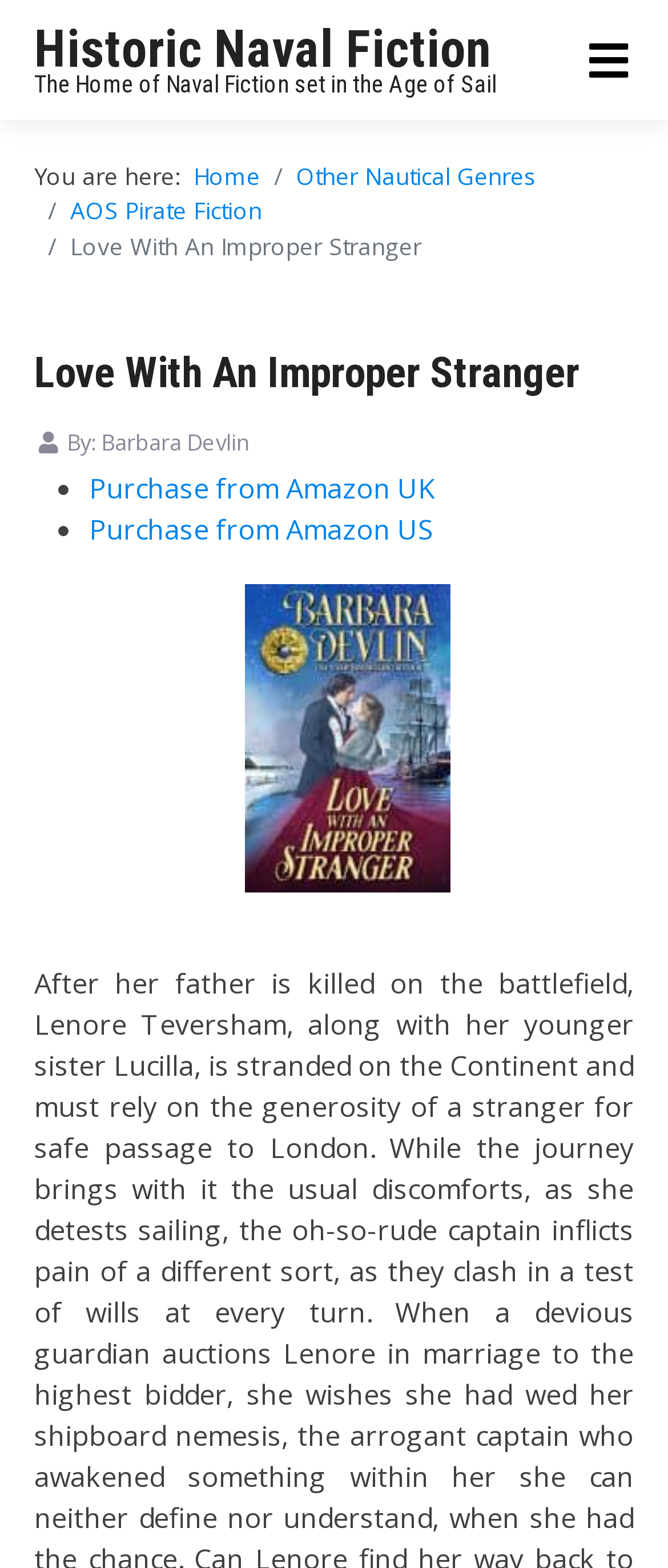Construct a thorough caption encompassing all aspects of the webpage.

The webpage is about a book titled "Love With An Improper Stranger" by Barbara Devlin. At the top, there is a heading that reads "Historic Naval Fiction" with a link to the same title. Below it, another heading states "The Home of Naval Fiction set in the Age of Sail". 

On the top right, there is a navigation menu with breadcrumbs, showing the current location as "Love With An Improper Stranger". The menu includes links to "Home", "Other Nautical Genres", and "AOS Pirate Fiction". 

Below the navigation menu, there is a large heading that repeats the book title "Love With An Improper Stranger". Underneath, there is a description list with details about the book. The list includes the author's name, "Barbara Devlin", preceded by the label "By:". 

Further down, there are two links to purchase the book from Amazon, one for the UK and one for the US, each marked with a bullet point. 

On the right side of the page, there is a large image of the book cover, which takes up most of the vertical space.